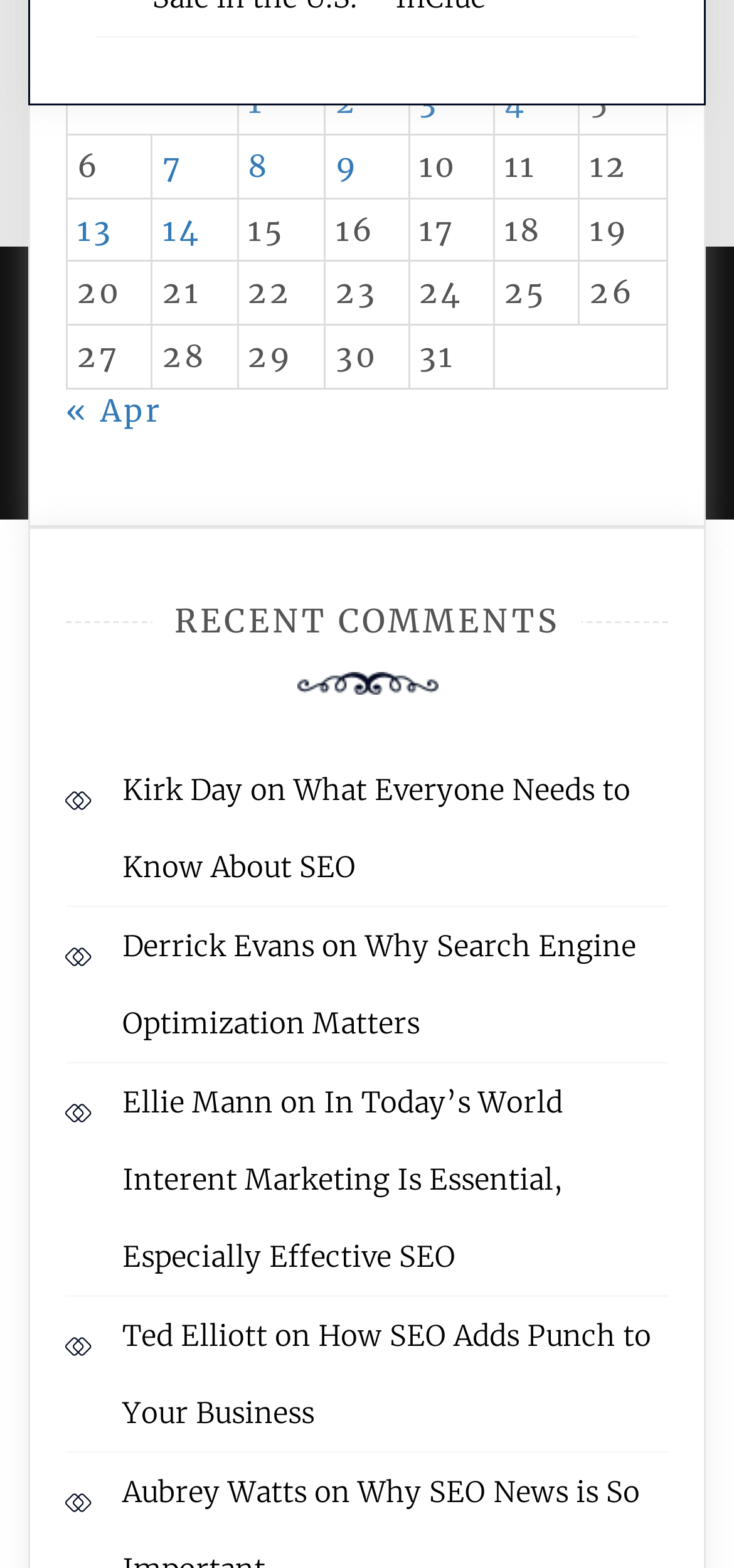How many comments are listed on the page?
Please give a detailed and elaborate answer to the question based on the image.

I counted the number of comments listed in the recent comments section, and there are 5 comments from different authors.